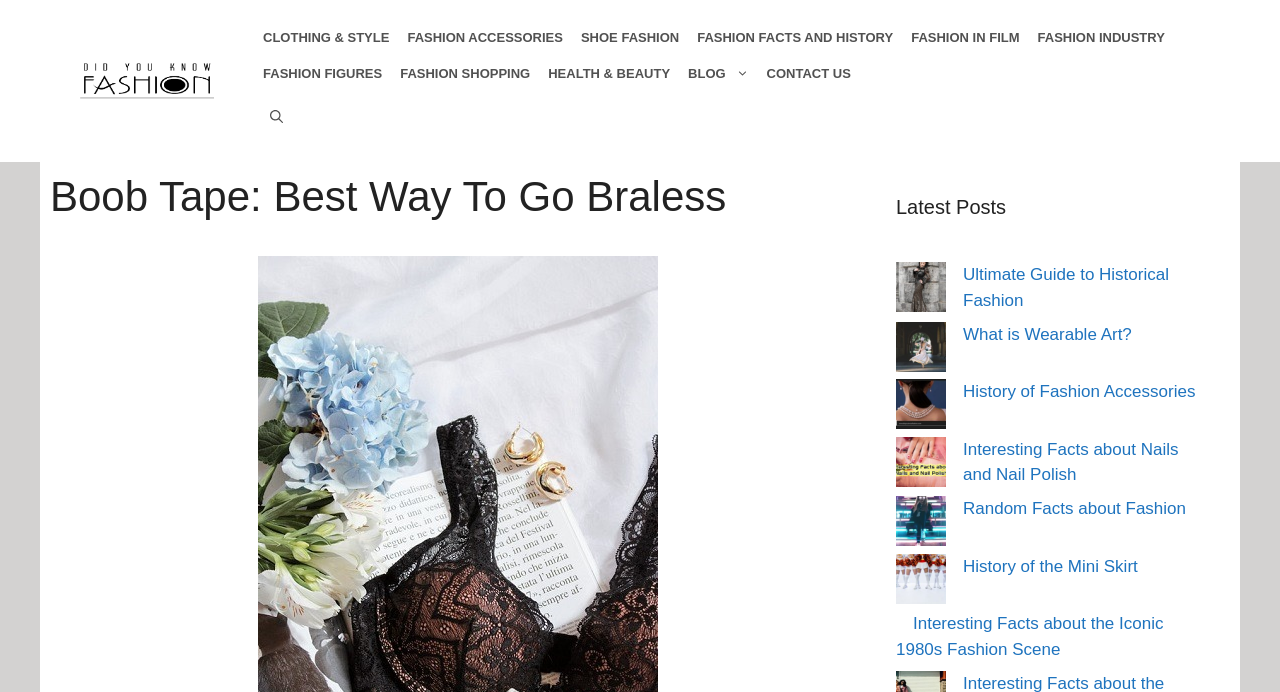Show the bounding box coordinates for the HTML element as described: "Fashion Accessories".

[0.306, 0.019, 0.452, 0.091]